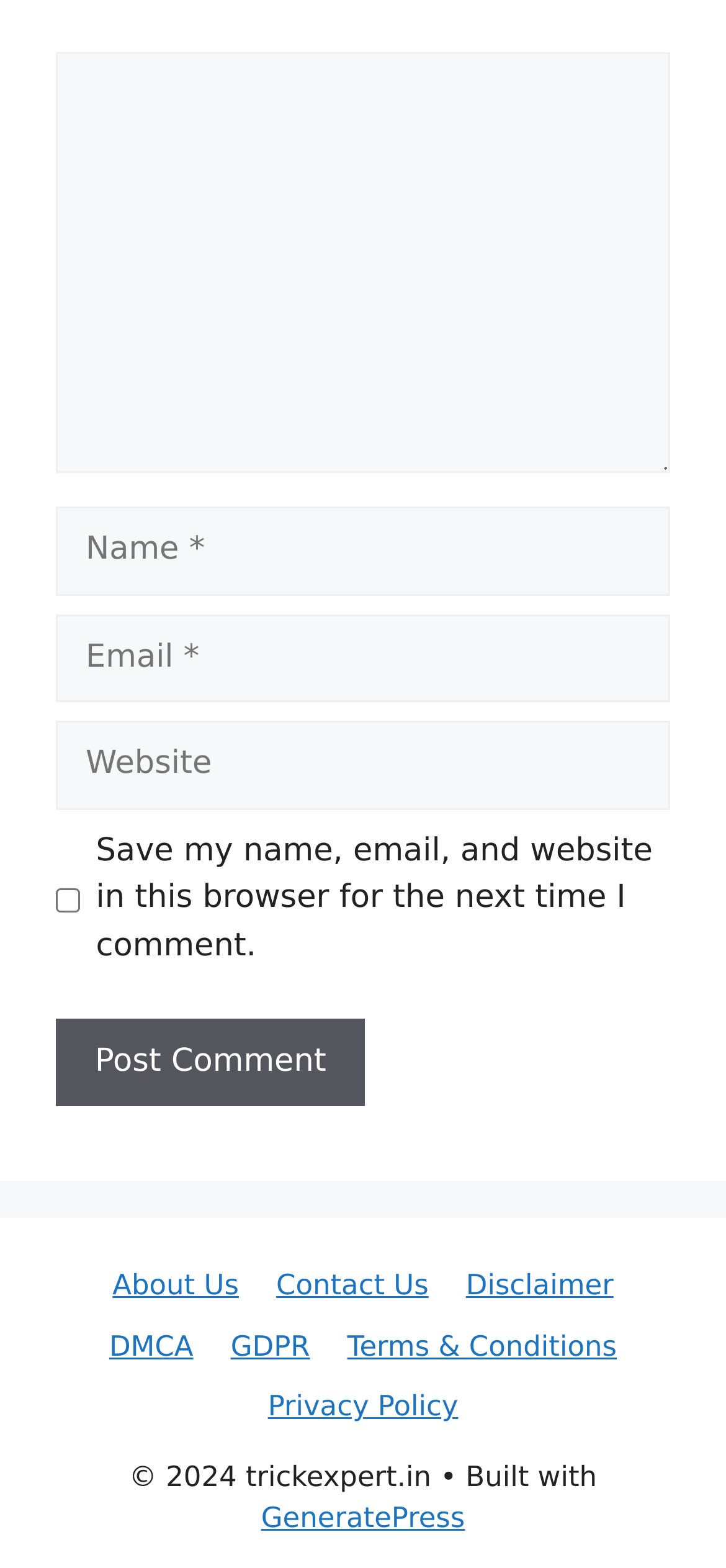Please mark the bounding box coordinates of the area that should be clicked to carry out the instruction: "Visit the About Us page".

[0.155, 0.809, 0.329, 0.831]